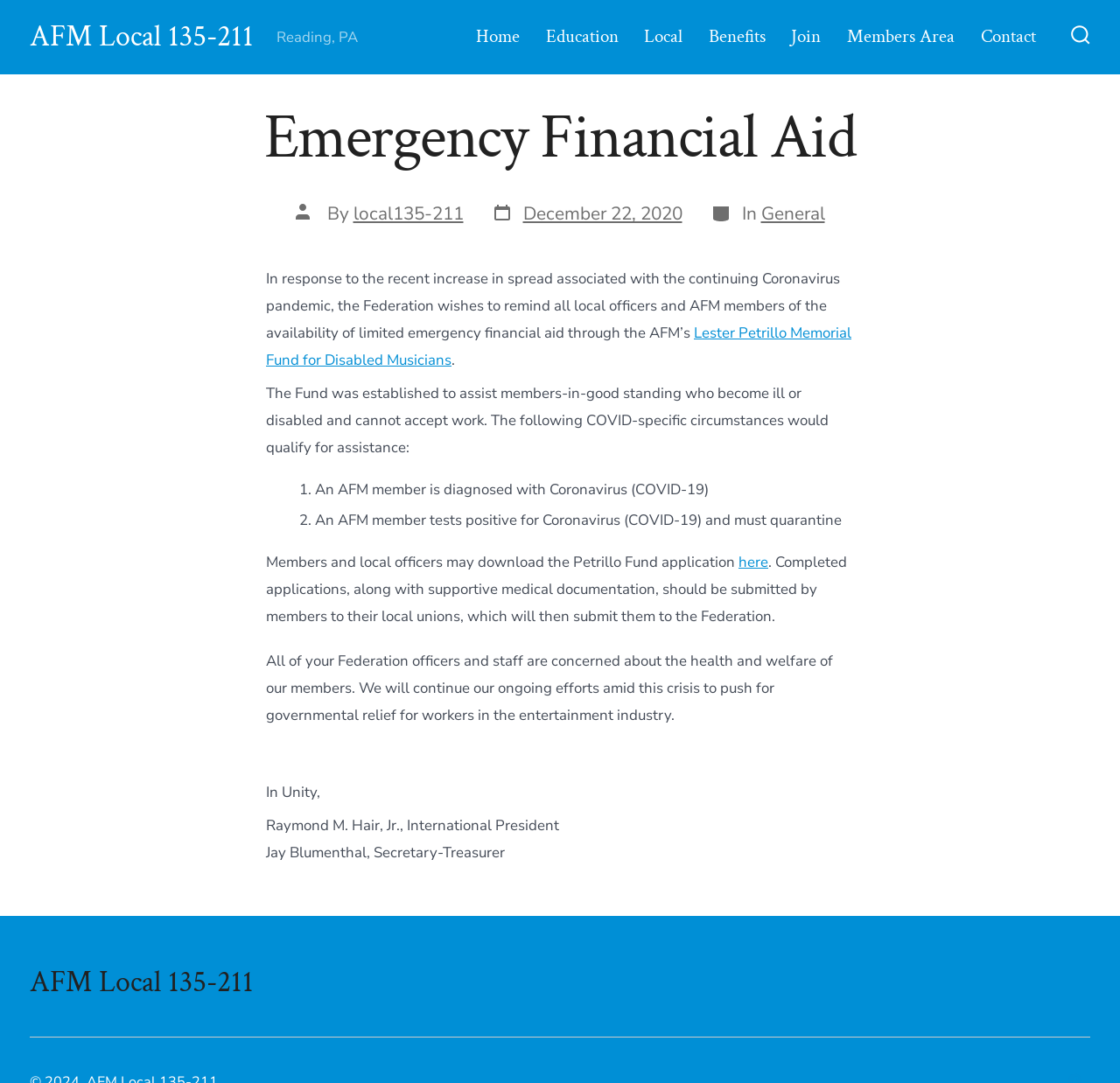Determine the bounding box for the UI element as described: "AFM Local 135-211". The coordinates should be represented as four float numbers between 0 and 1, formatted as [left, top, right, bottom].

[0.027, 0.018, 0.227, 0.05]